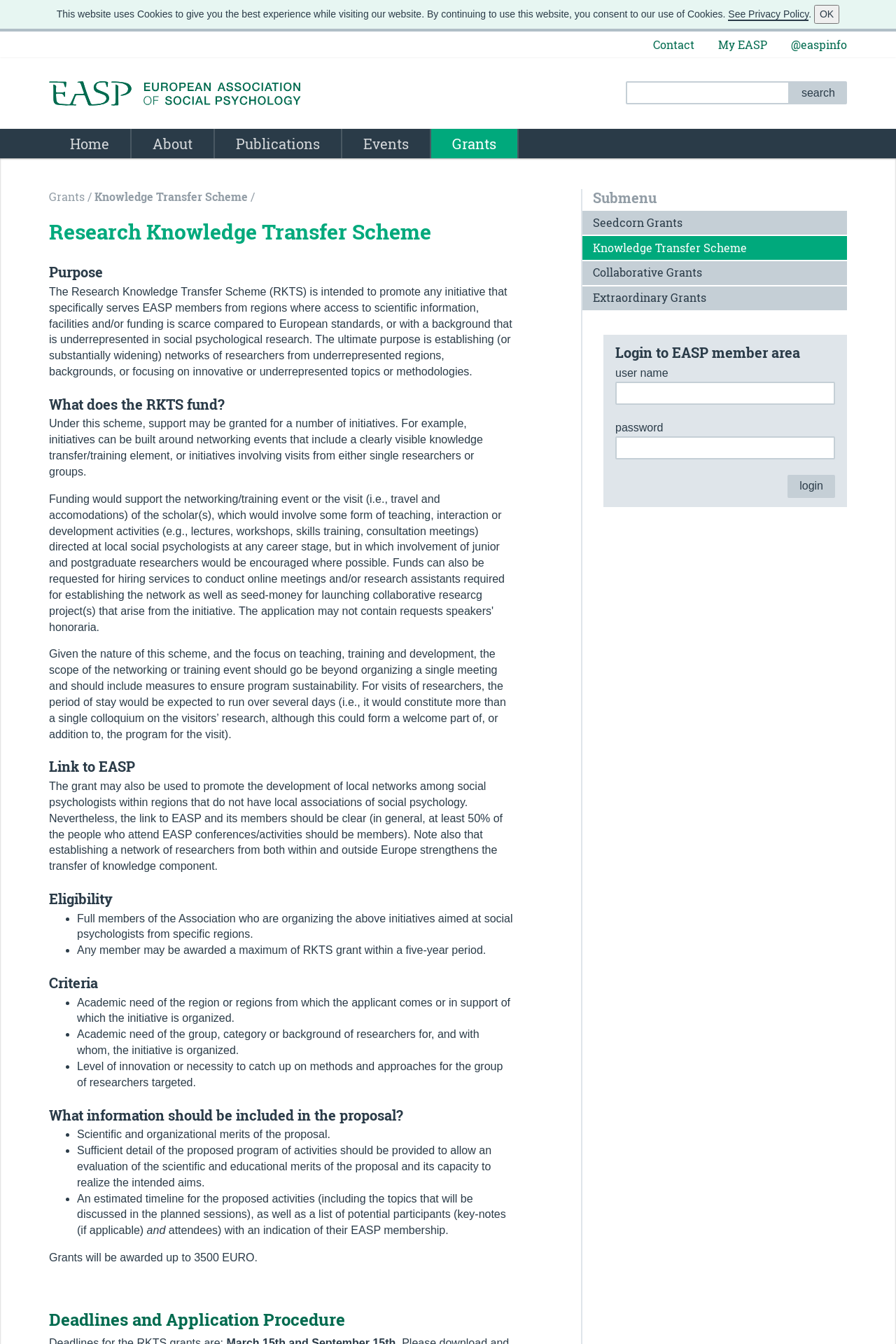Identify the bounding box coordinates of the clickable region to carry out the given instruction: "contact EASP".

[0.729, 0.028, 0.775, 0.039]